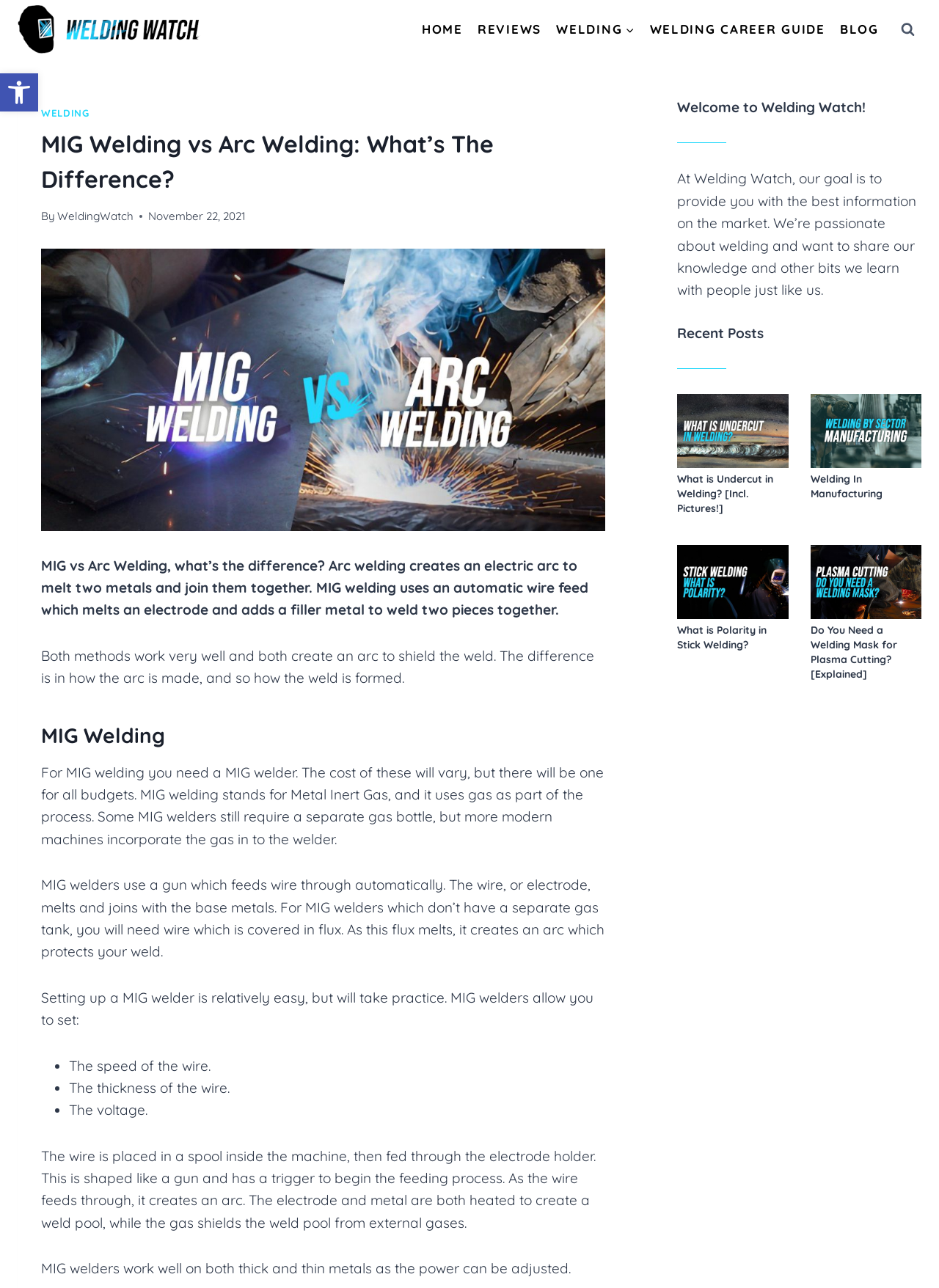Describe in detail what you see on the webpage.

This webpage is about MIG welding vs Arc welding, with a focus on explaining the differences between the two methods. At the top, there is a navigation bar with links to "HOME", "REVIEWS", "WELDING", and "BLOG". Below the navigation bar, there is a search form button on the right side. 

The main content of the webpage is divided into two sections. On the left side, there is a section with a heading "MIG Welding vs Arc Welding: What's The Difference?" followed by a brief introduction to the topic. This section explains the basics of MIG welding and Arc welding, including how they work and their differences.

On the right side, there is a section with a heading "Welcome to Welding Watch!" followed by a brief introduction to the website and its goal. Below this, there is a section titled "Recent Posts" with three articles listed, each with a link and an image. The articles are about "What is Undercut in Welding?", "Welding In Manufacturing", and "What is Polarity in Stick Welding?".

Throughout the webpage, there are several images, including the website's logo and images related to the articles. The layout is clean and easy to navigate, with clear headings and concise text.